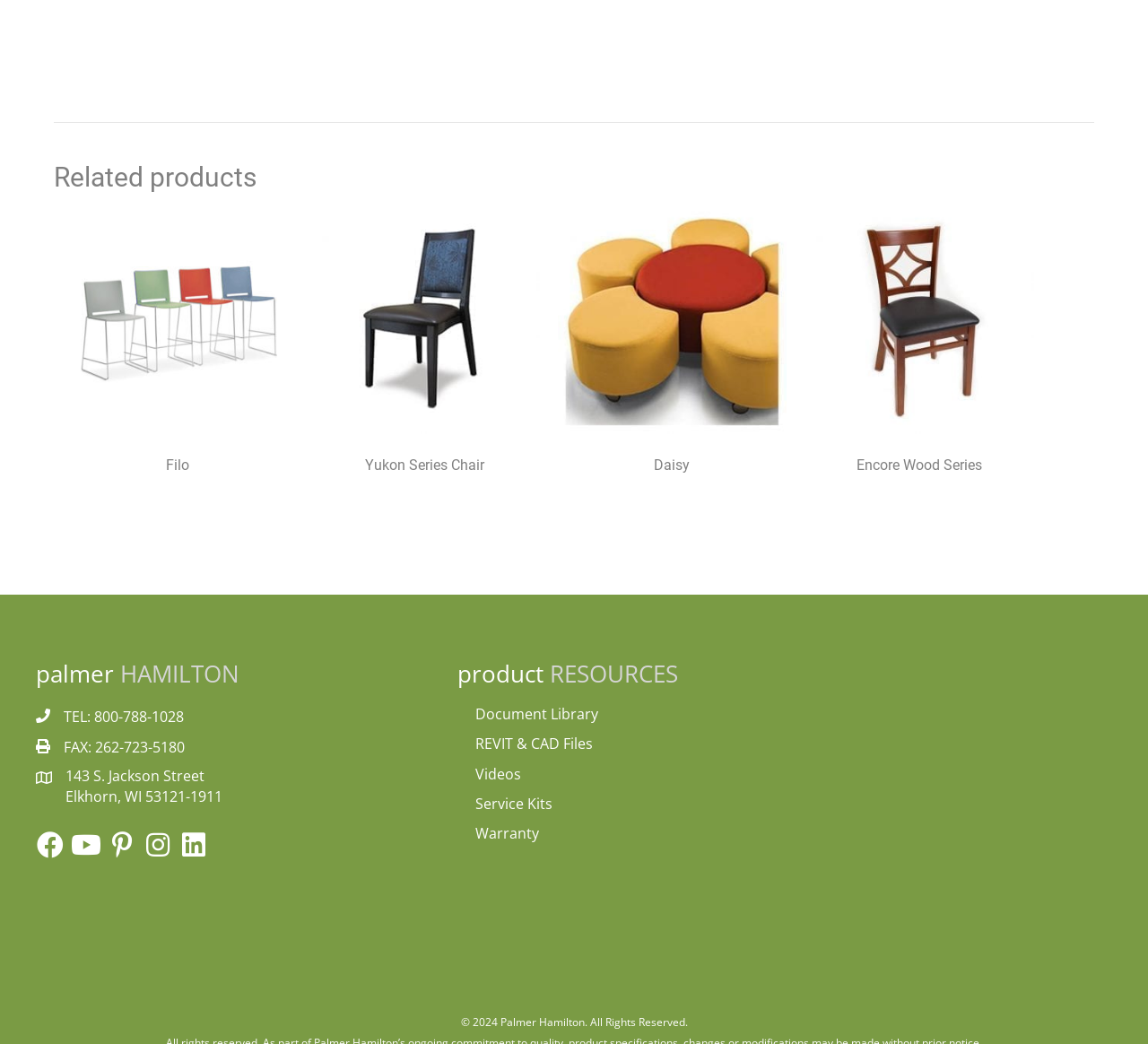What is the logo at the bottom right?
Identify the answer in the screenshot and reply with a single word or phrase.

PHDesign